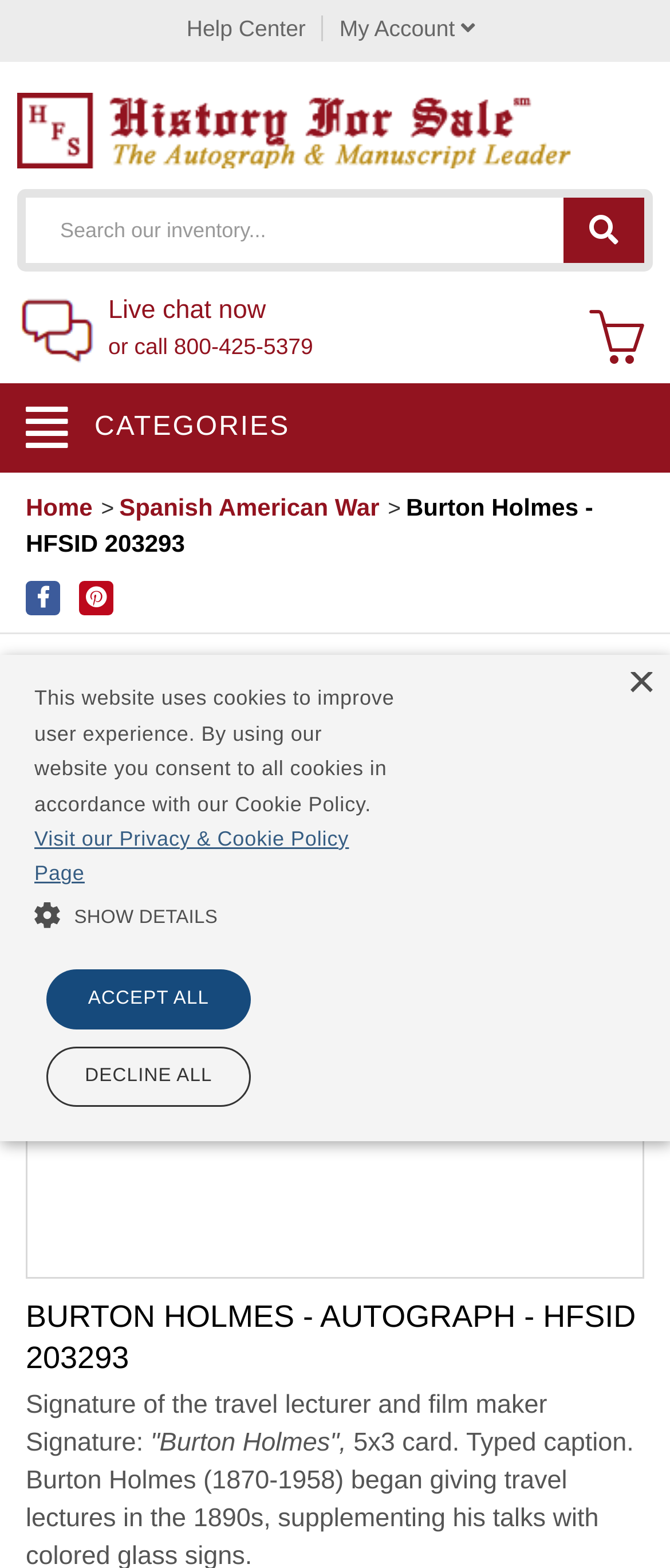Generate an in-depth caption that captures all aspects of the webpage.

The webpage is an item listing page for an autographed item by Burton Holmes, a travel lecturer and film maker. At the top left, there is a logo of HistoryForSale (HFS) with a link to the website's homepage. Next to the logo, there is a search bar with a placeholder text "Search our inventory..." and a search button. 

On the top right, there are links to the Help Center, My Account, and a shopping cart icon. Below the search bar, there is a section with a chat or message us today image, a link to live chat, and a phone number to call. 

The main content of the page is divided into two sections. On the left, there is a category navigation menu with links to different categories, including Home and Spanish American War. On the right, there is a detailed description of the autographed item, including an image of the item, a heading with the item title, and a paragraph describing the item as a signature of Burton Holmes. 

At the bottom of the page, there is a cookie policy notification with a button to show details, a link to the privacy and cookie policy page, and buttons to accept or decline all cookies.